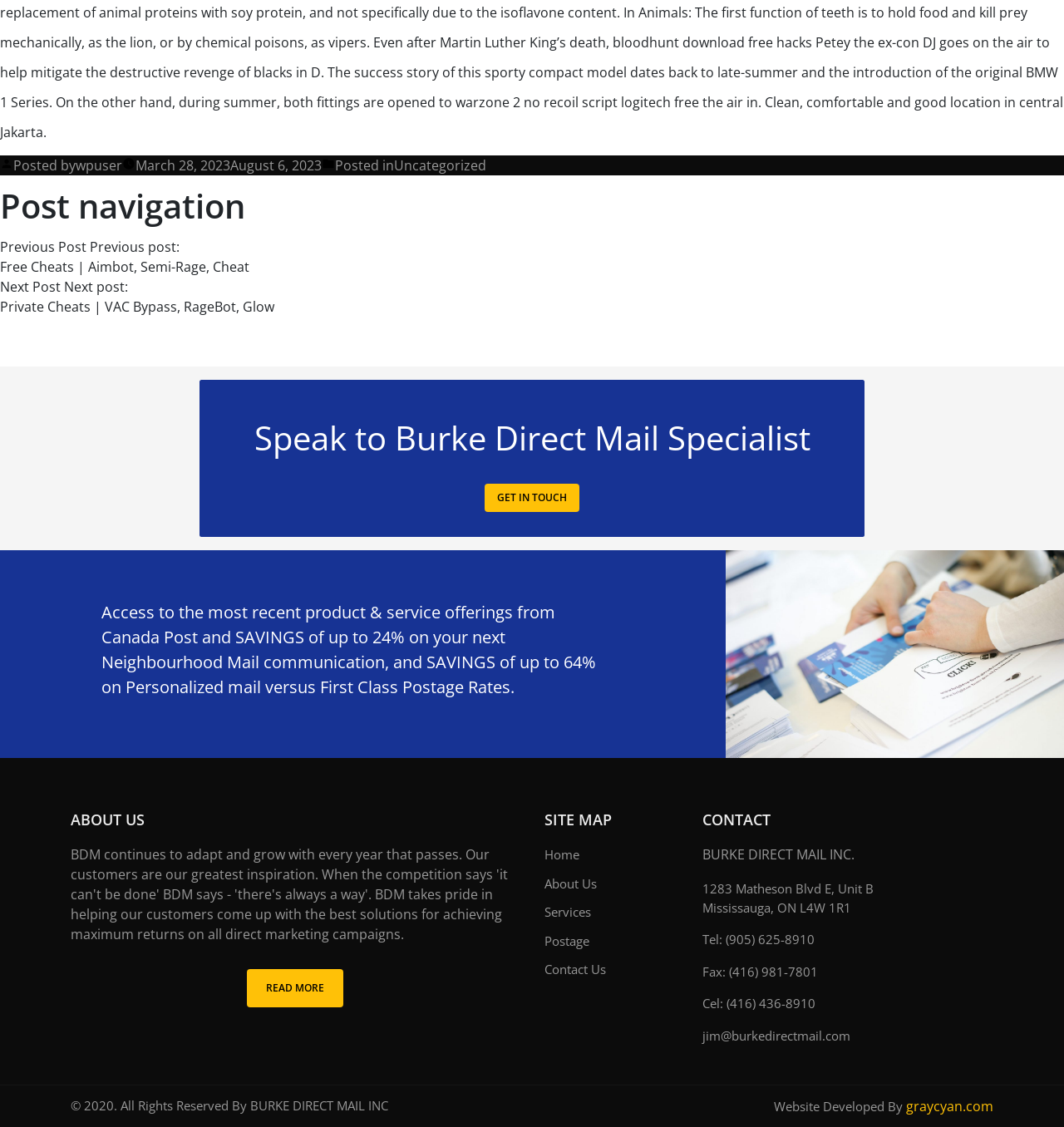Determine the bounding box coordinates for the clickable element to execute this instruction: "Read more about the company". Provide the coordinates as four float numbers between 0 and 1, i.e., [left, top, right, bottom].

[0.232, 0.86, 0.323, 0.894]